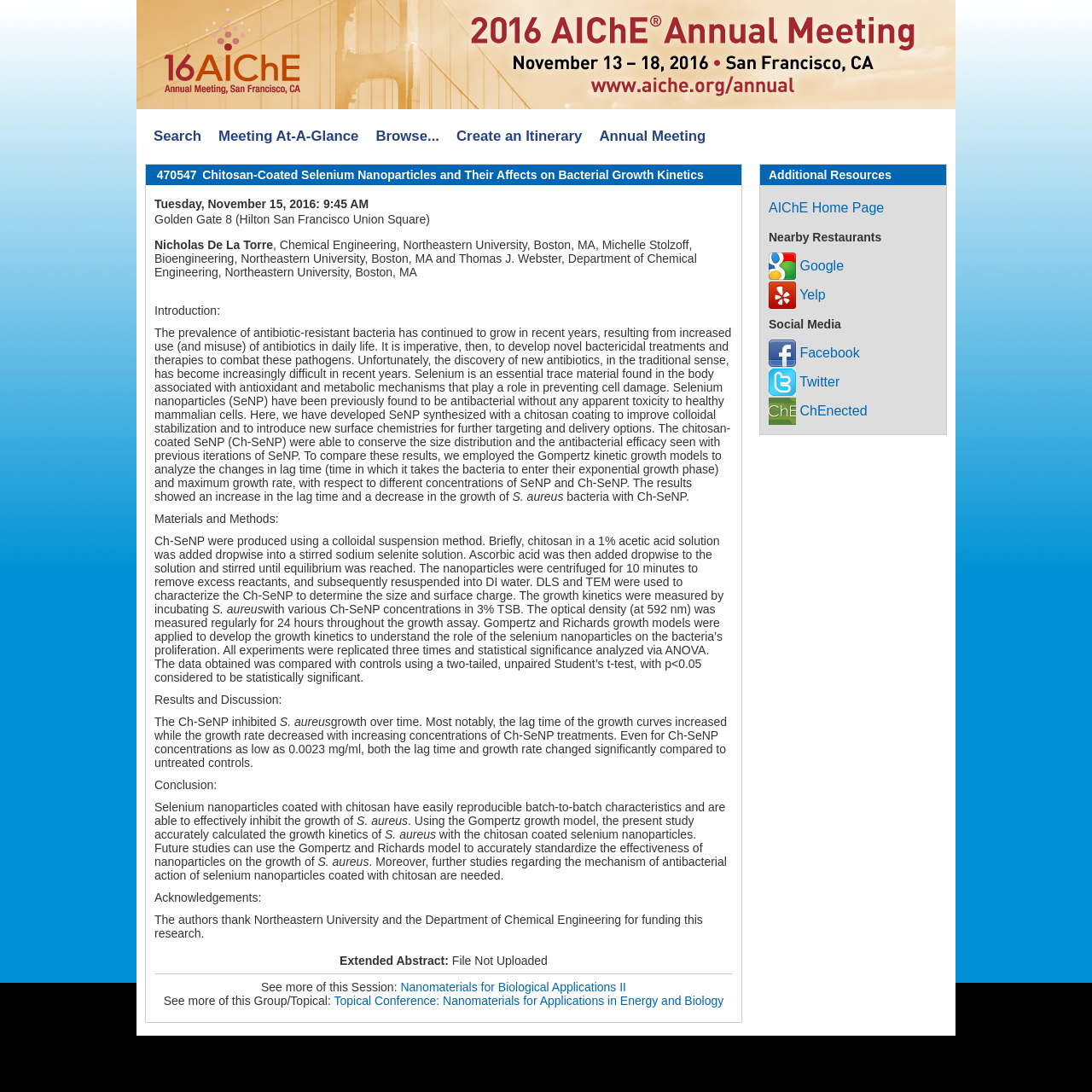Can you show the bounding box coordinates of the region to click on to complete the task described in the instruction: "Browse"?

[0.336, 0.112, 0.41, 0.138]